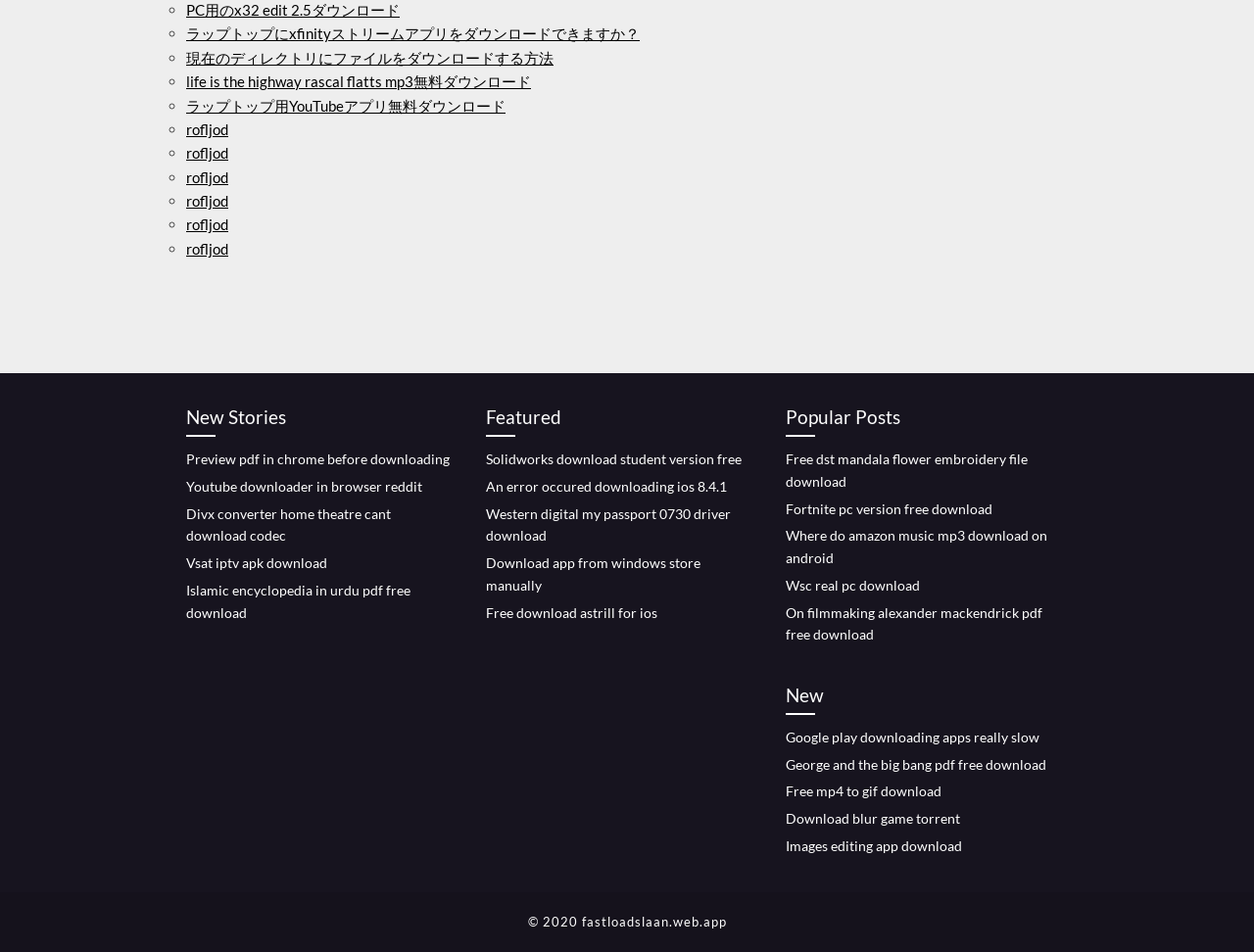What is the purpose of the section 'Popular Posts'?
Answer the question in as much detail as possible.

The section 'Popular Posts' lists various links, such as 'Free dst mandala flower embroidery file download' and 'Fortnite pc version free download', which suggests that it is intended to showcase popular articles or posts on the website.